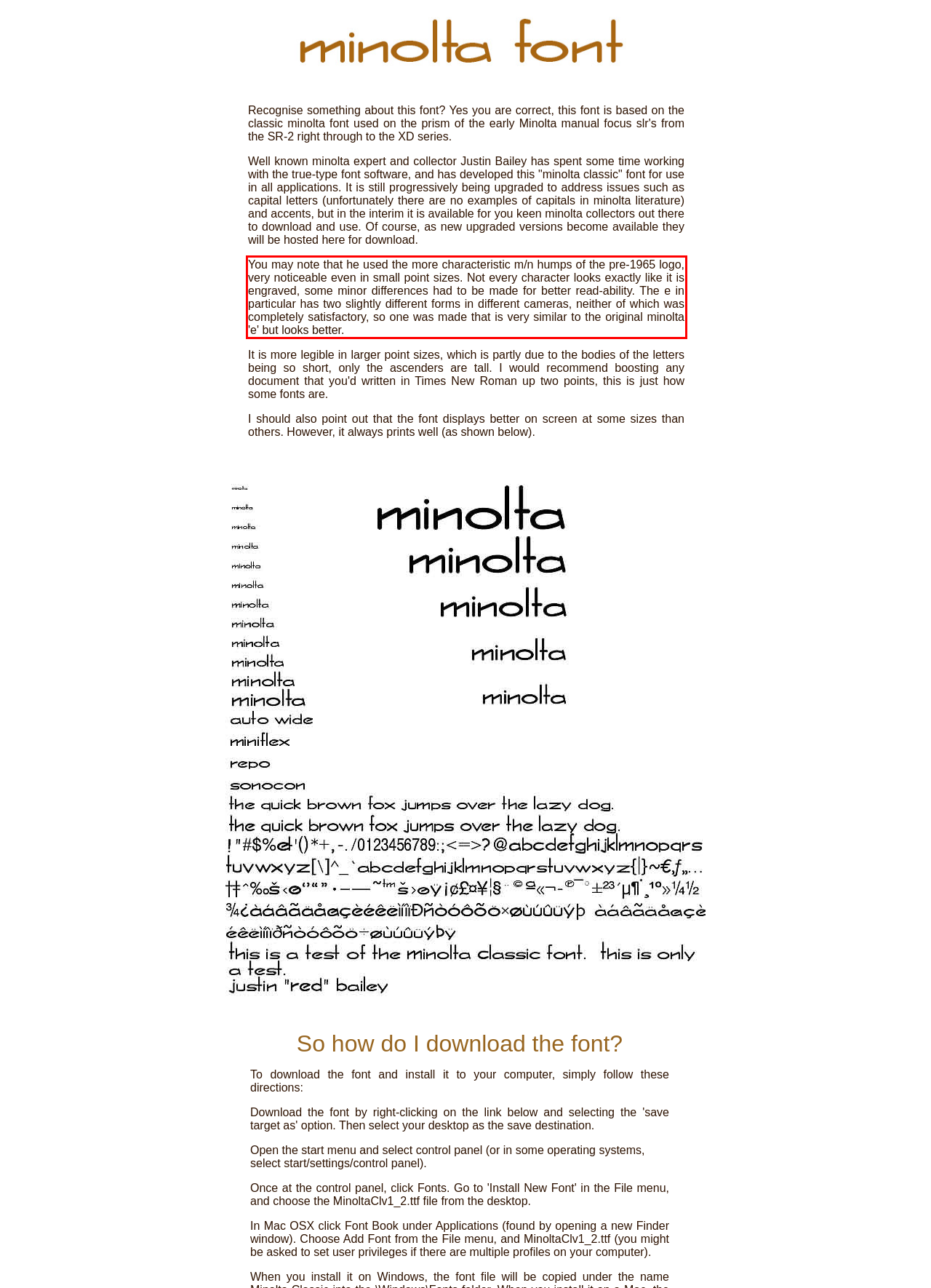You have a screenshot with a red rectangle around a UI element. Recognize and extract the text within this red bounding box using OCR.

You may note that he used the more characteristic m/n humps of the pre-1965 logo, very noticeable even in small point sizes. Not every character looks exactly like it is engraved, some minor differences had to be made for better read-ability. The e in particular has two slightly different forms in different cameras, neither of which was completely satisfactory, so one was made that is very similar to the original minolta 'e' but looks better.